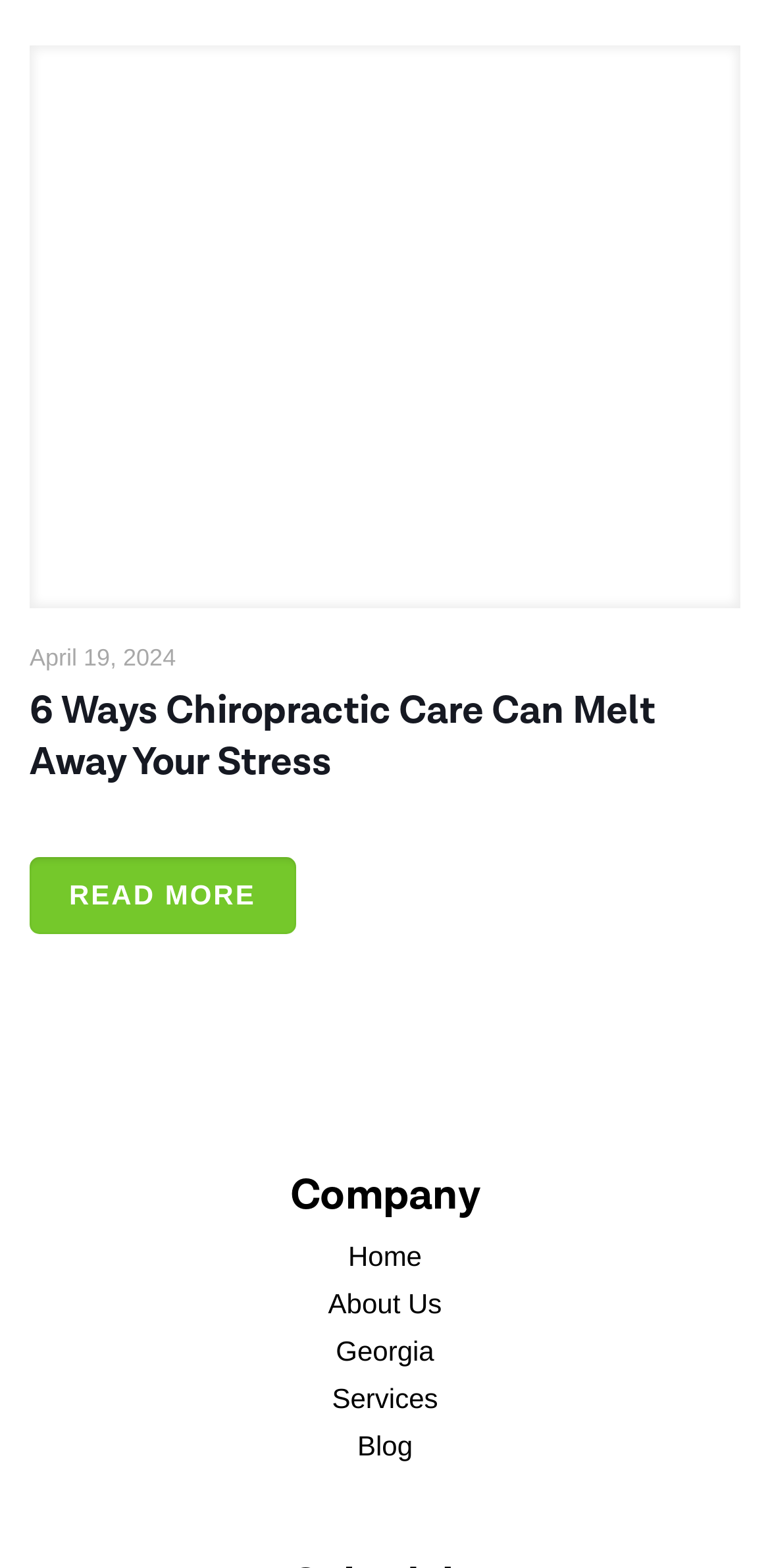Please specify the bounding box coordinates of the region to click in order to perform the following instruction: "learn about the company".

[0.038, 0.751, 0.962, 0.775]